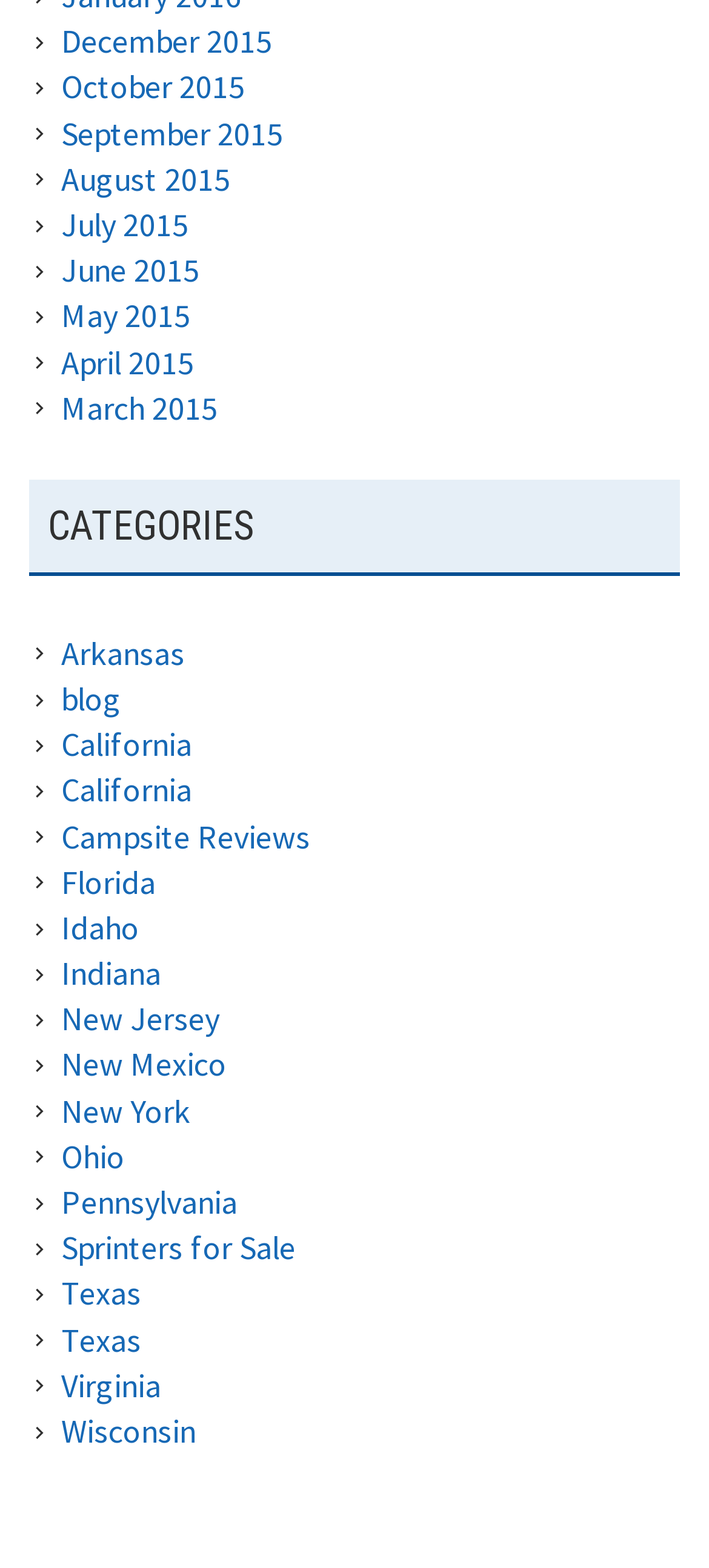Using the element description: "Indiana", determine the bounding box coordinates. The coordinates should be in the format [left, top, right, bottom], with values between 0 and 1.

[0.086, 0.607, 0.227, 0.634]